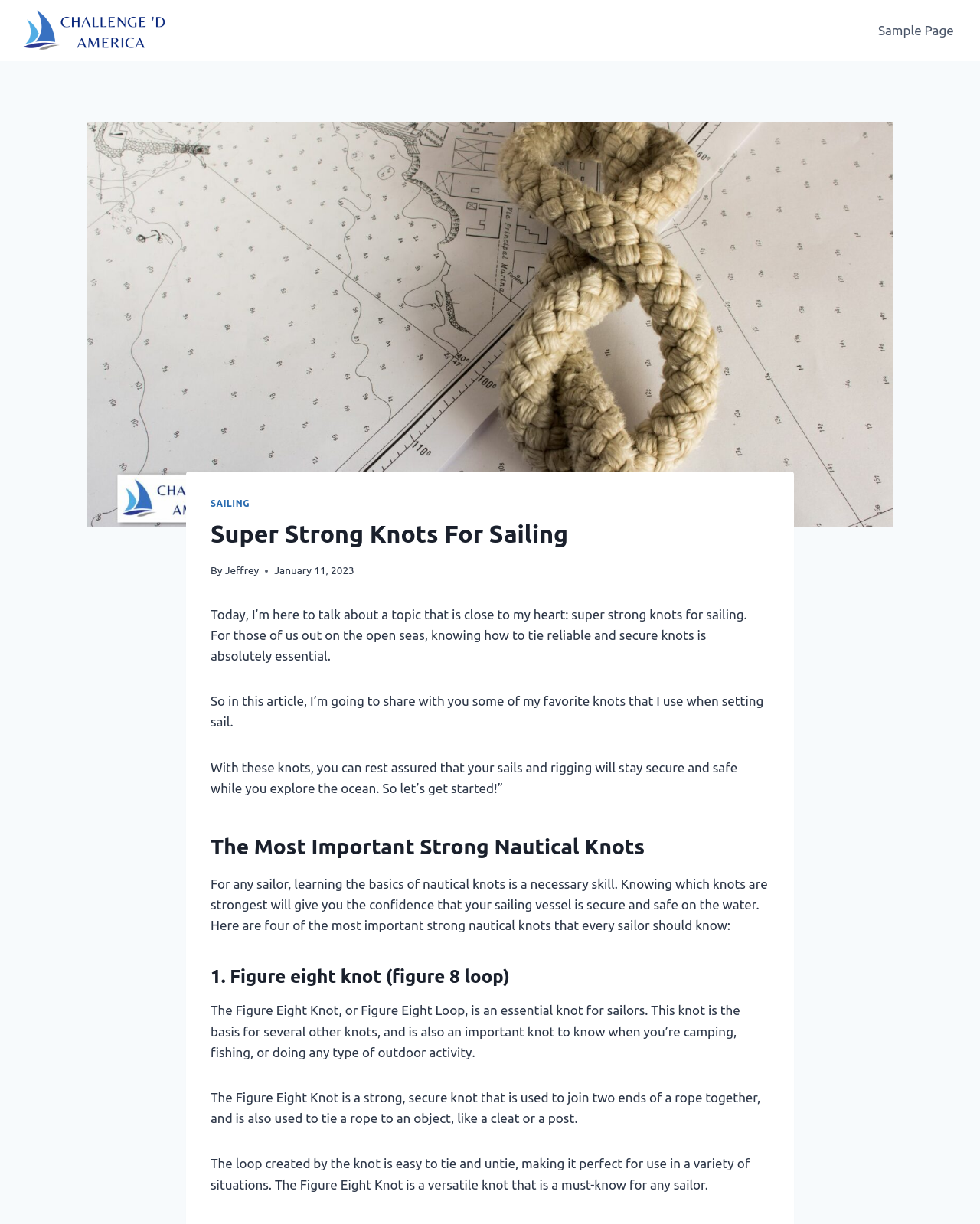Locate and extract the headline of this webpage.

Super Strong Knots For Sailing